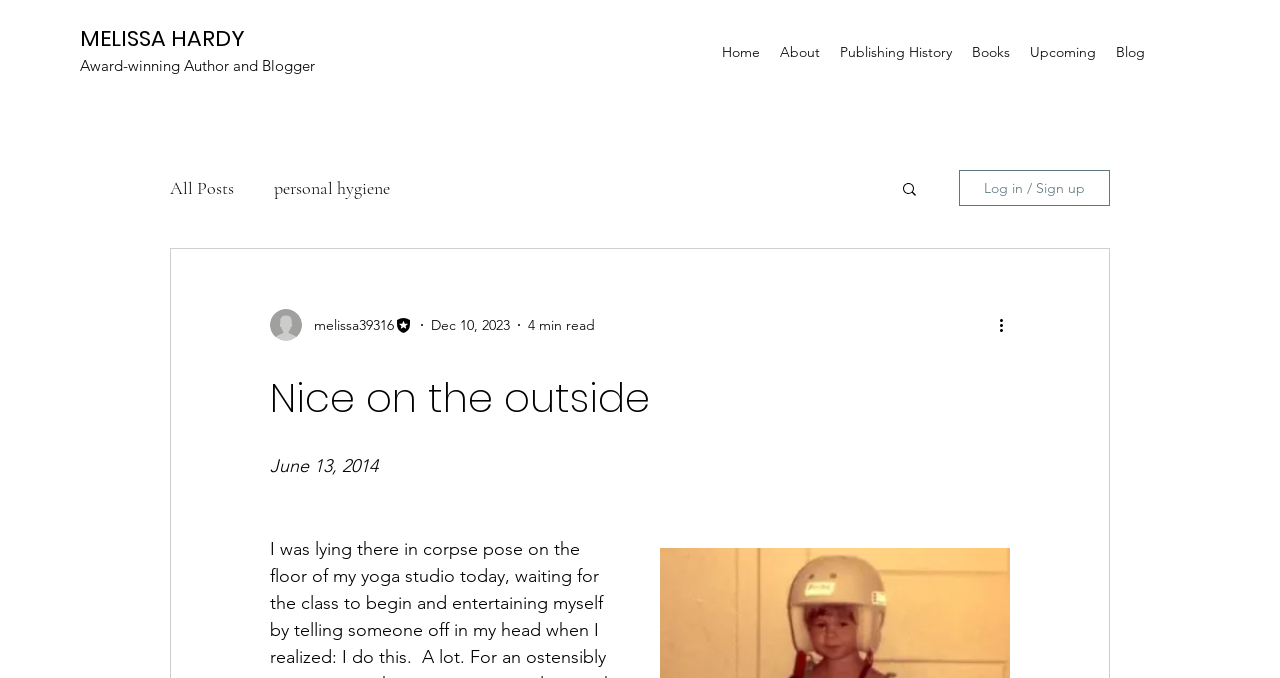What is the role of the person in the writer's picture?
Refer to the image and offer an in-depth and detailed answer to the question.

I found the generic element 'Editor' which is located near the writer's picture and appears to be a role or profession associated with the person in the picture.